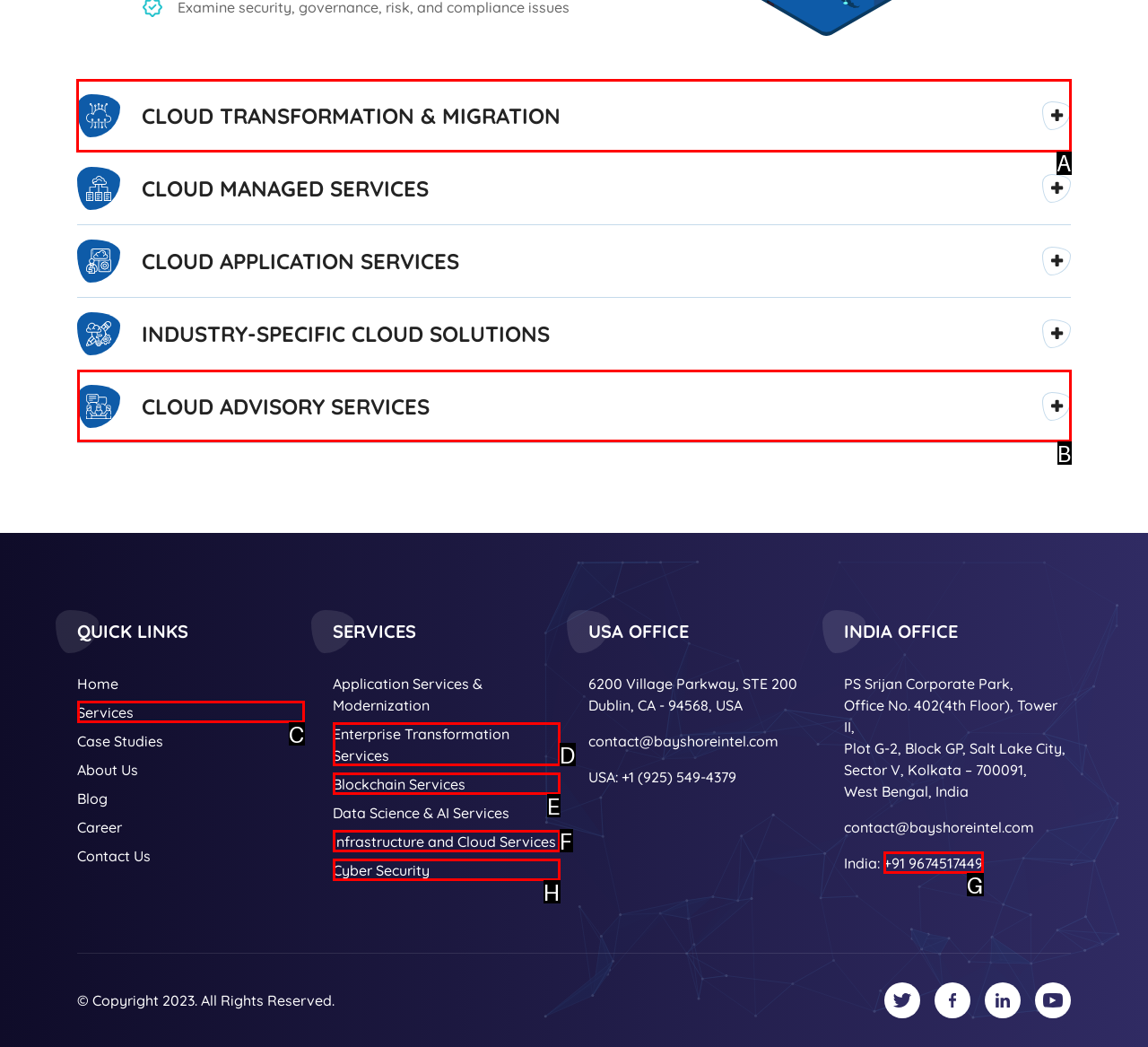Identify the letter of the option that should be selected to accomplish the following task: Click on the 'CLOUD TRANSFORMATION & MIGRATION' button. Provide the letter directly.

A